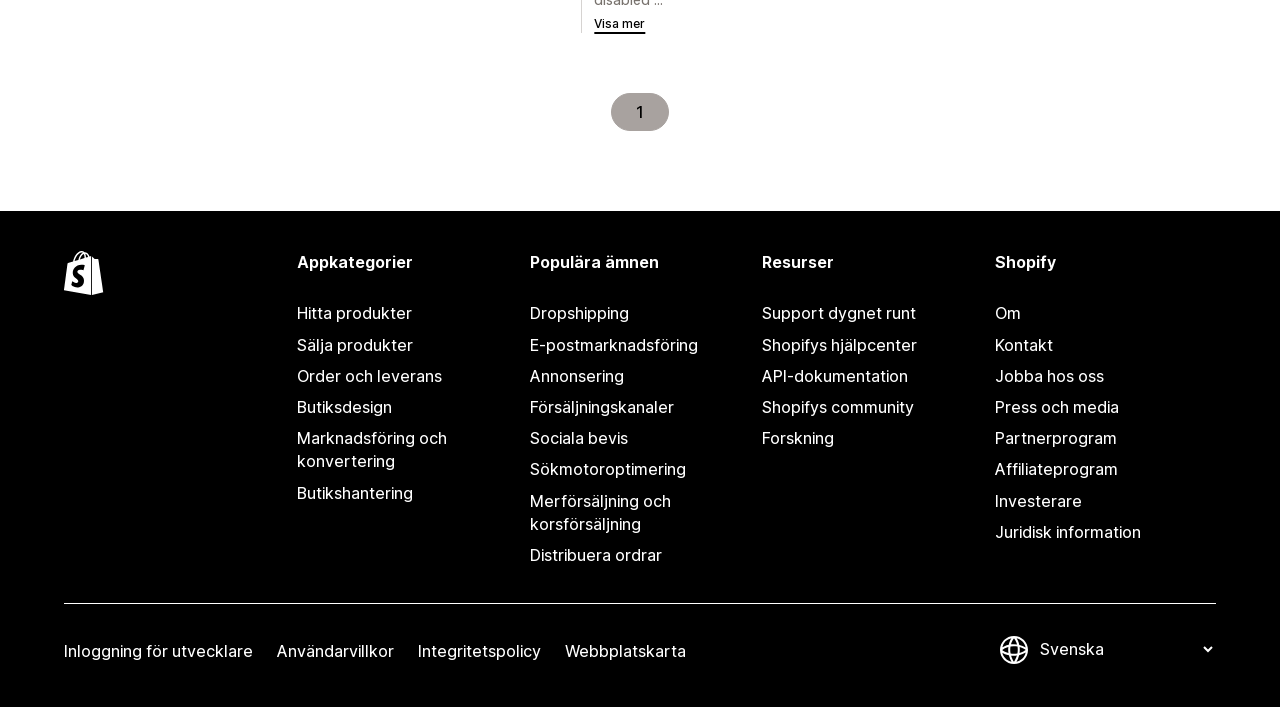Extract the bounding box coordinates of the UI element described: "Distribuera ordrar". Provide the coordinates in the format [left, top, right, bottom] with values ranging from 0 to 1.

[0.414, 0.764, 0.586, 0.808]